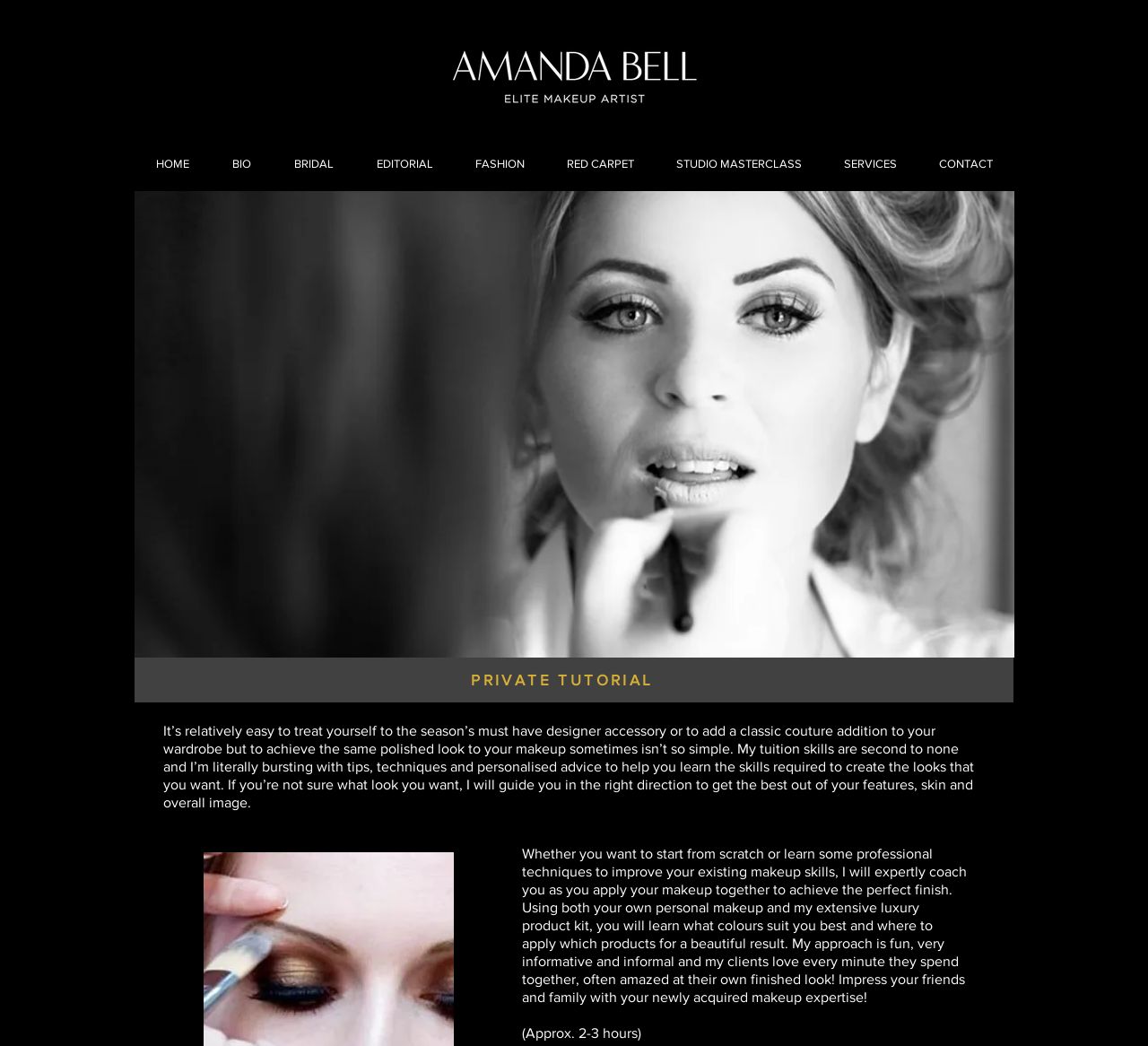How long does the private tutorial session last?
Based on the image, answer the question in a detailed manner.

The duration of the private tutorial session is mentioned in the StaticText element '(Approx. 2-3 hours)' which provides the approximate time frame for the session.